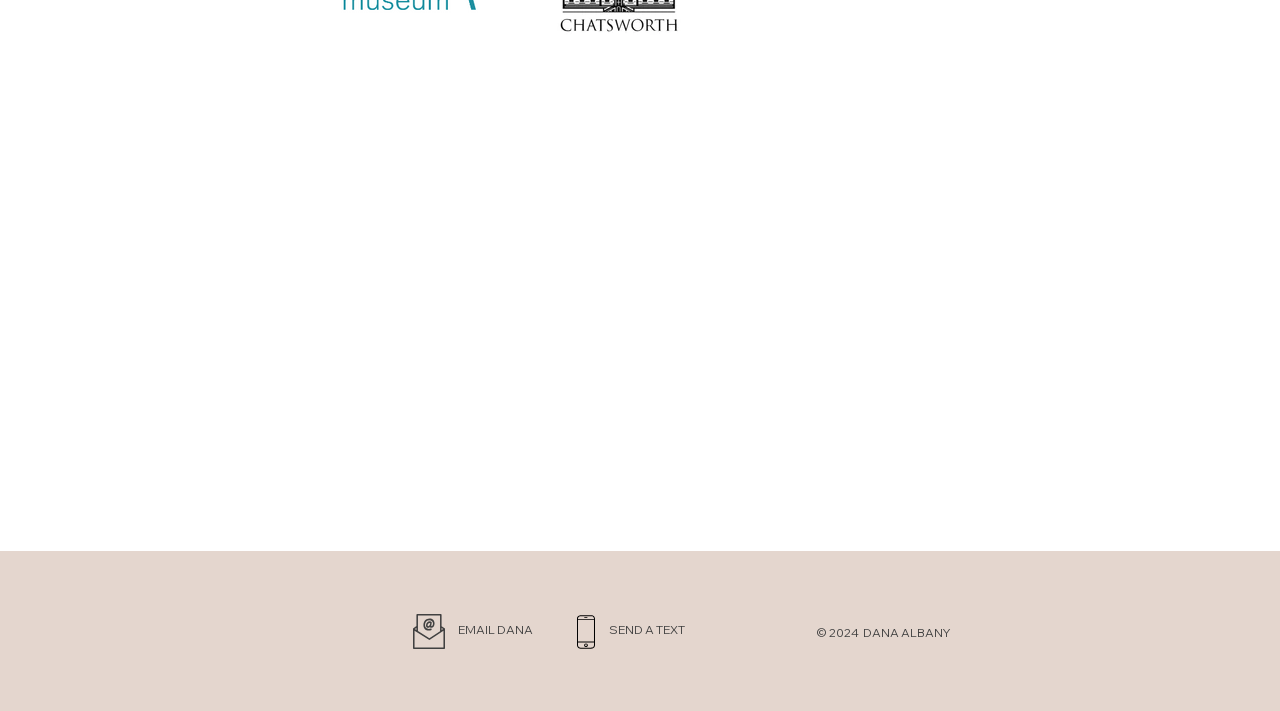Answer the question below in one word or phrase:
What is the alternative to sending an email?

SEND A TEXT